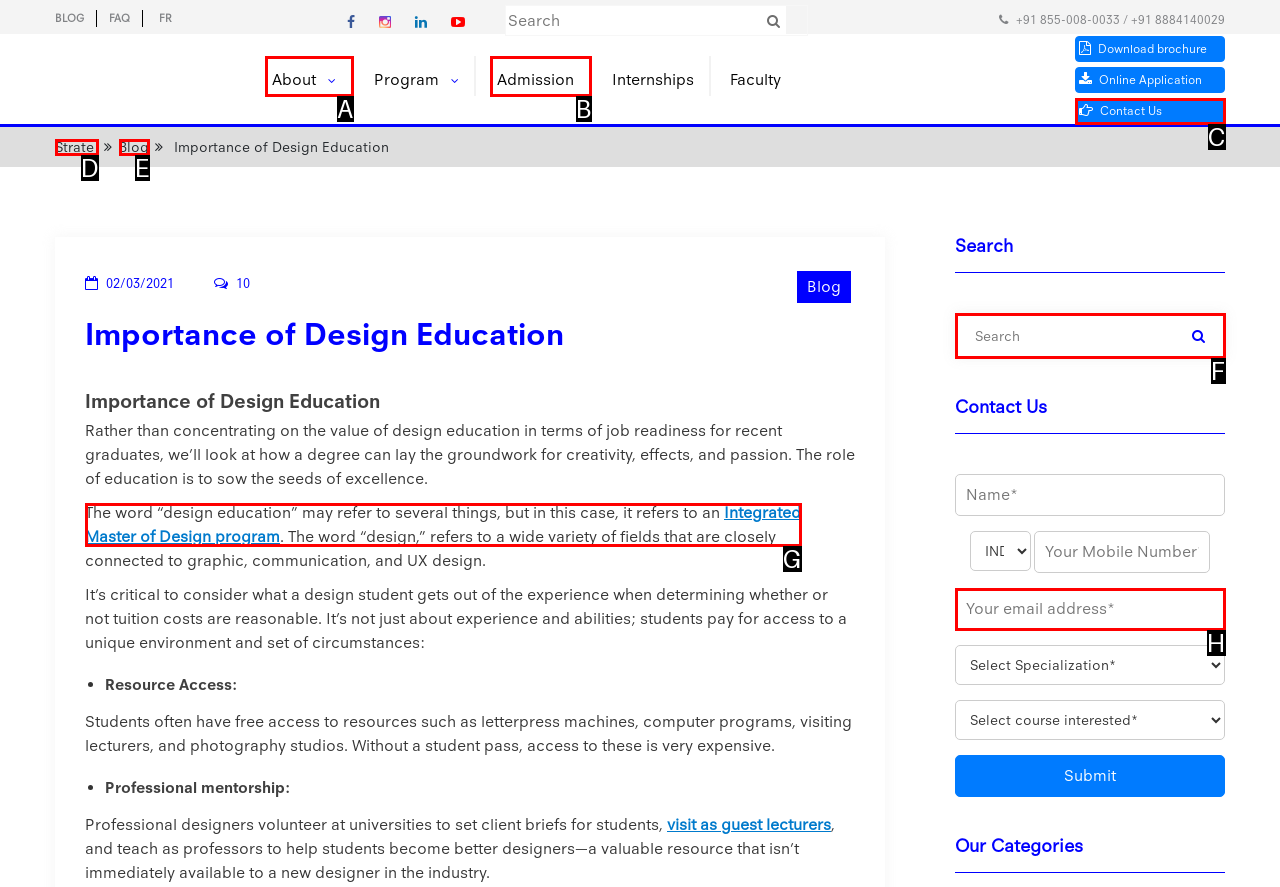Select the HTML element that corresponds to the description: More Information. Answer with the letter of the matching option directly from the choices given.

None